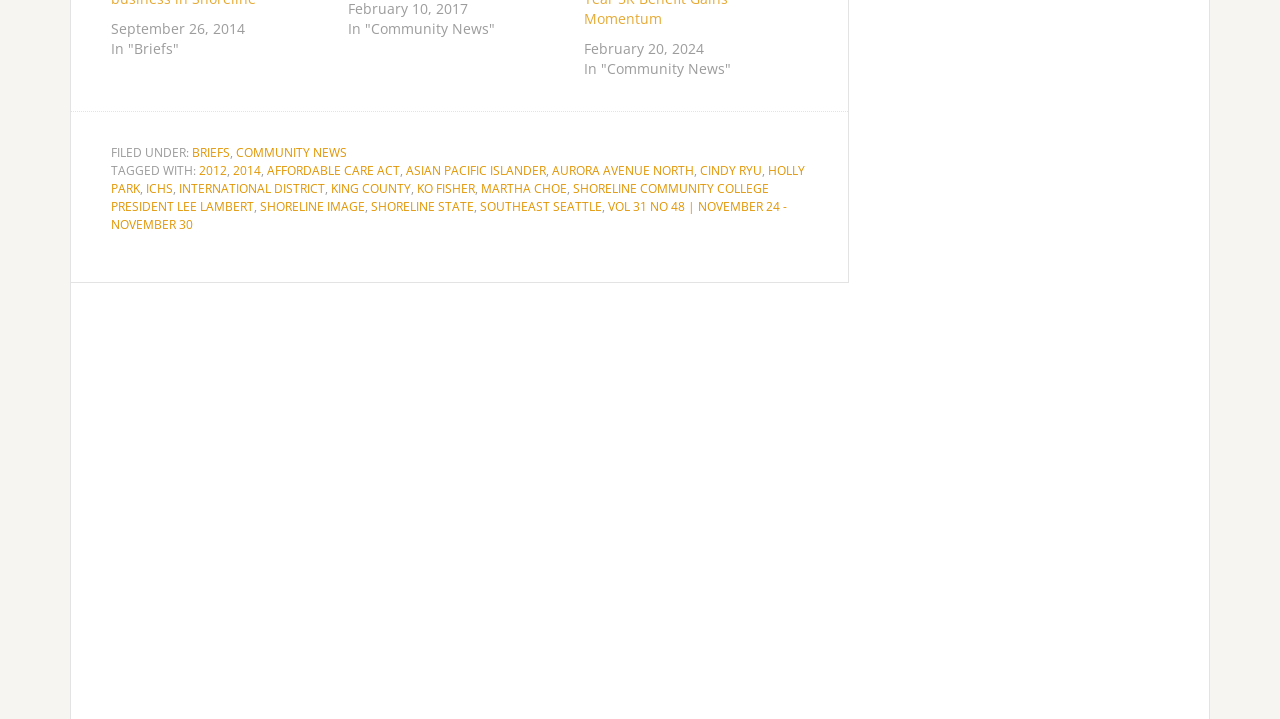How many tags are associated with the news articles?
Using the information from the image, provide a comprehensive answer to the question.

The tags are listed in the footer section of the webpage, and there are 13 links to different tags, including '2012', '2014', 'AFFORDABLE CARE ACT', and others.